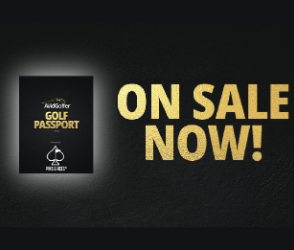Give a succinct answer to this question in a single word or phrase: 
What is written in bold white text?

GOLF PASSPORT